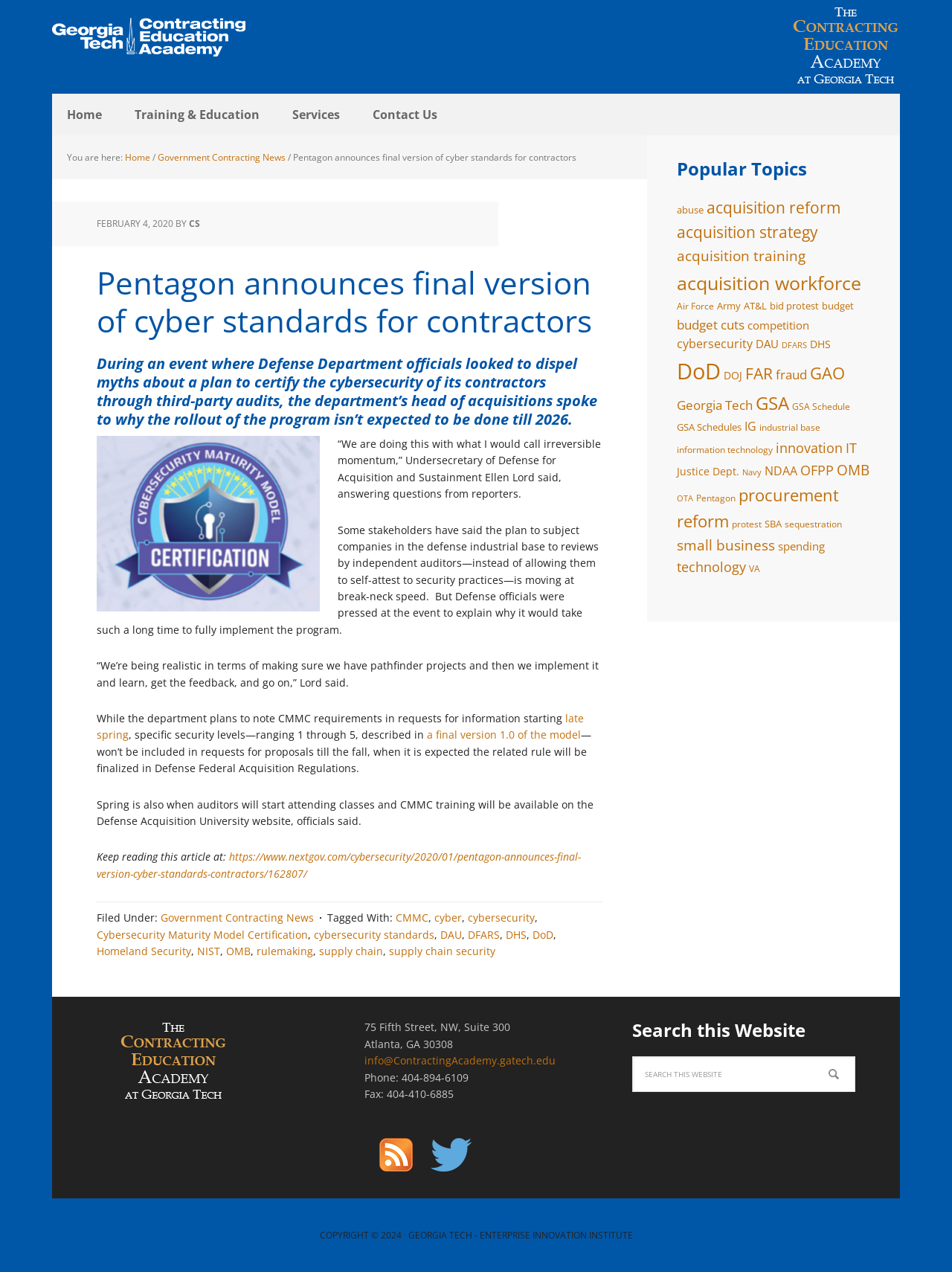Given the element description "Home", identify the bounding box of the corresponding UI element.

[0.055, 0.074, 0.123, 0.106]